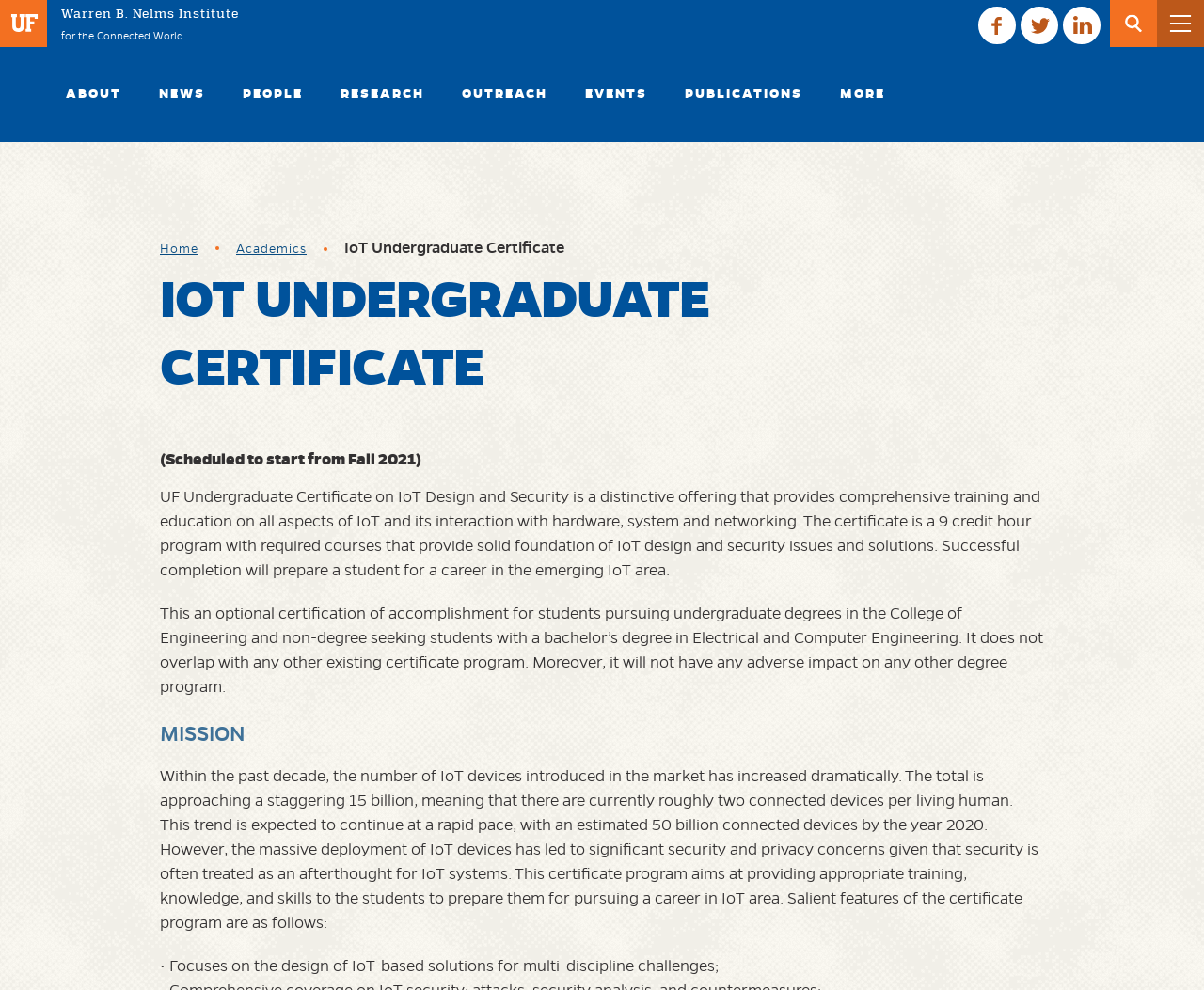Respond to the question with just a single word or phrase: 
What is the purpose of the IoT Undergraduate Certificate program?

to prepare students for a career in IoT area